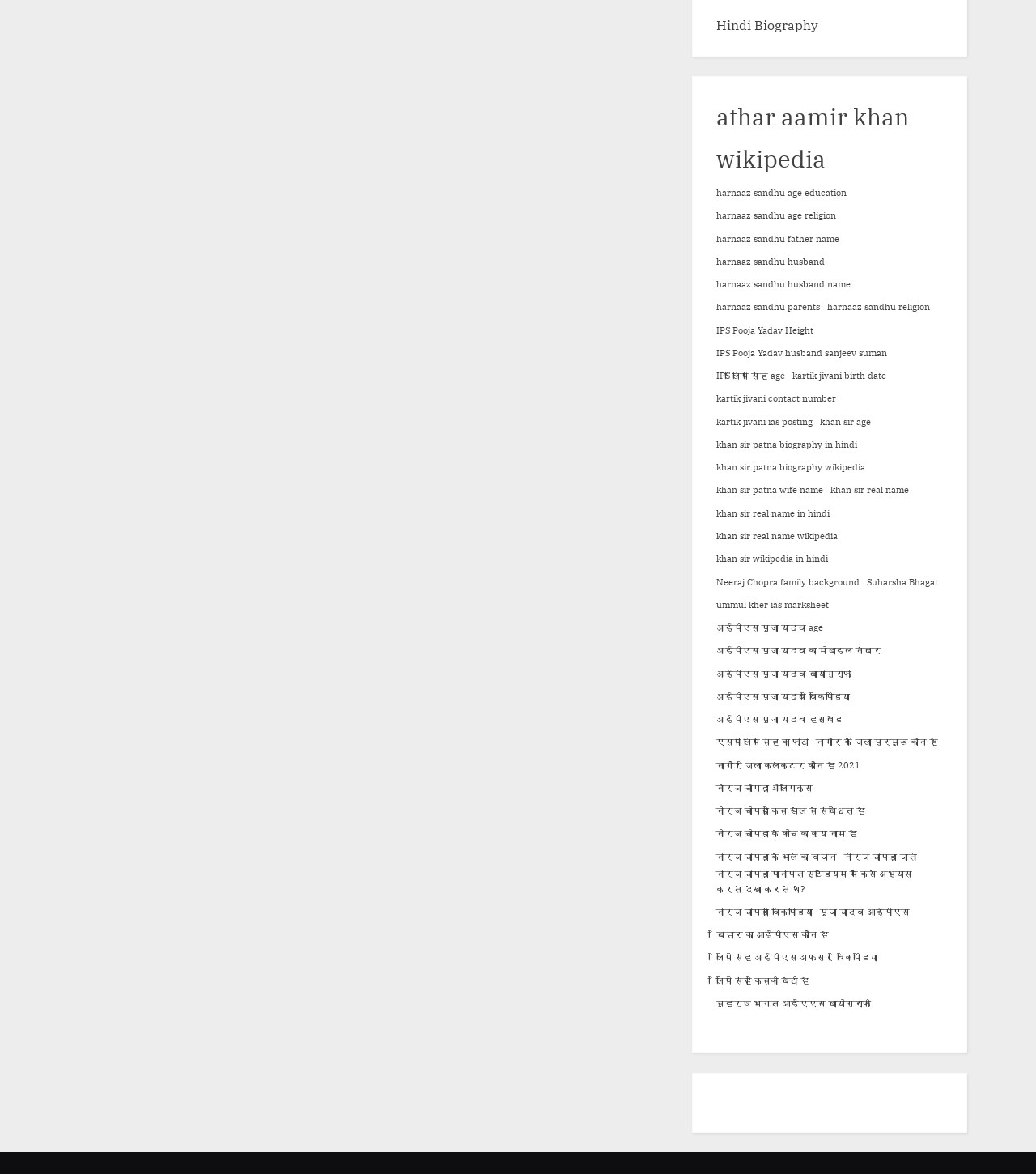Identify the bounding box coordinates for the UI element described as follows: khan sir patna wife name. Use the format (top-left x, top-left y, bottom-right x, bottom-right y) and ensure all values are floating point numbers between 0 and 1.

[0.691, 0.411, 0.795, 0.424]